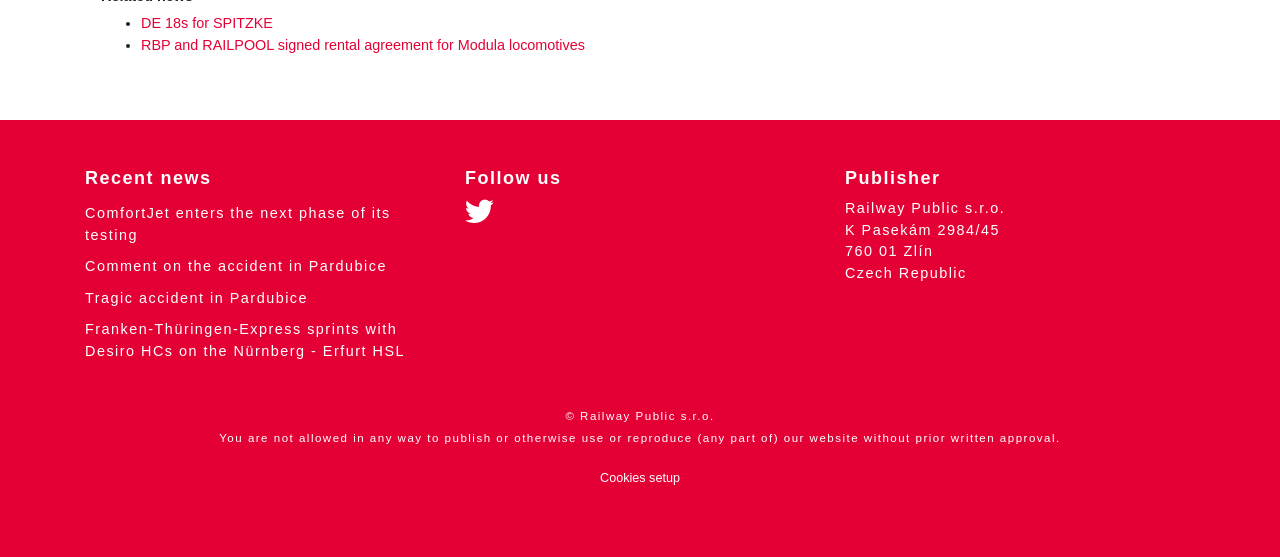How many sections are there on this webpage?
Provide an in-depth answer to the question, covering all aspects.

The webpage has three distinct sections: 'Recent news', 'Follow us', and 'Publisher'. These sections are separated by headings and contain different types of information.